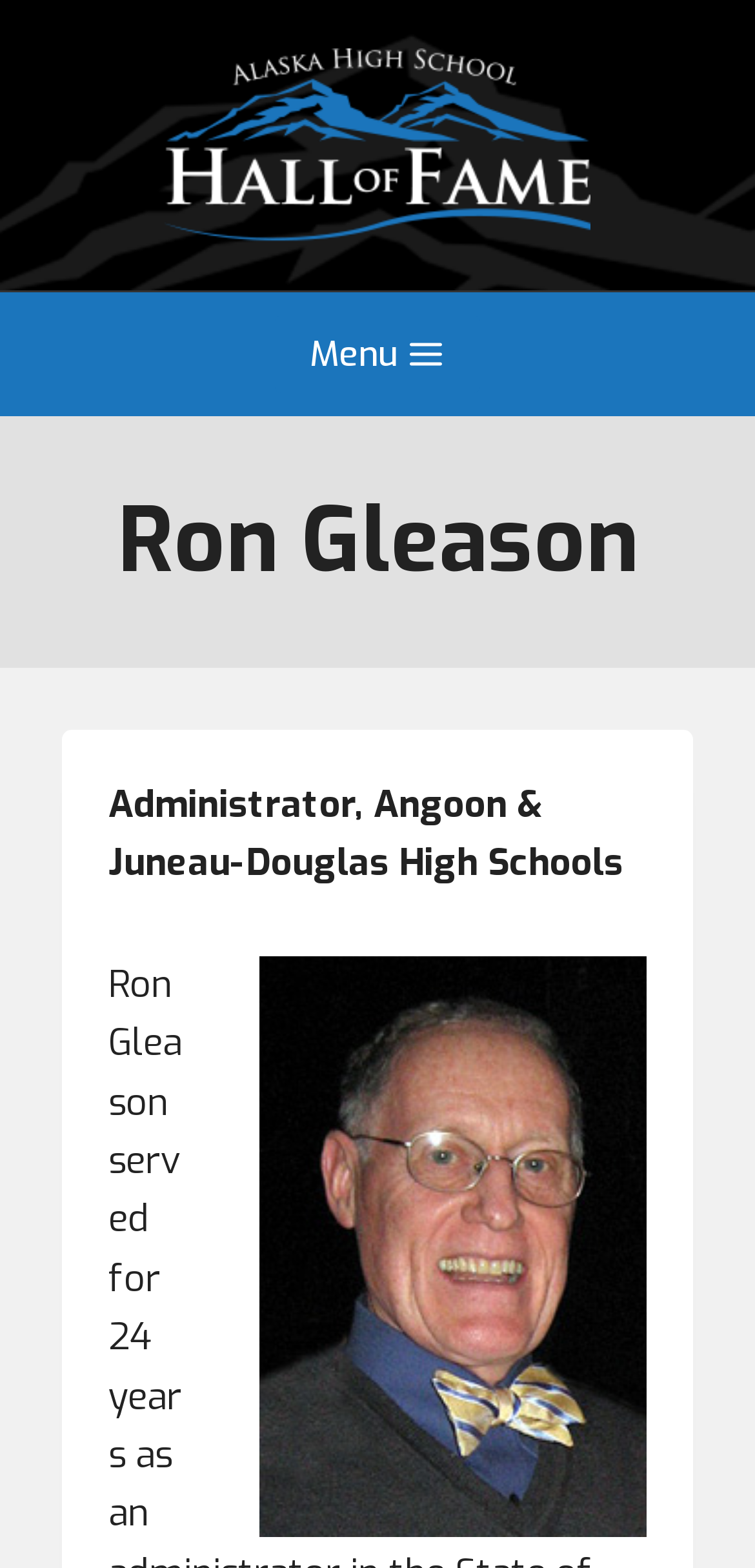Reply to the question below using a single word or brief phrase:
What is the name of the person featured on this page?

Ron Gleason